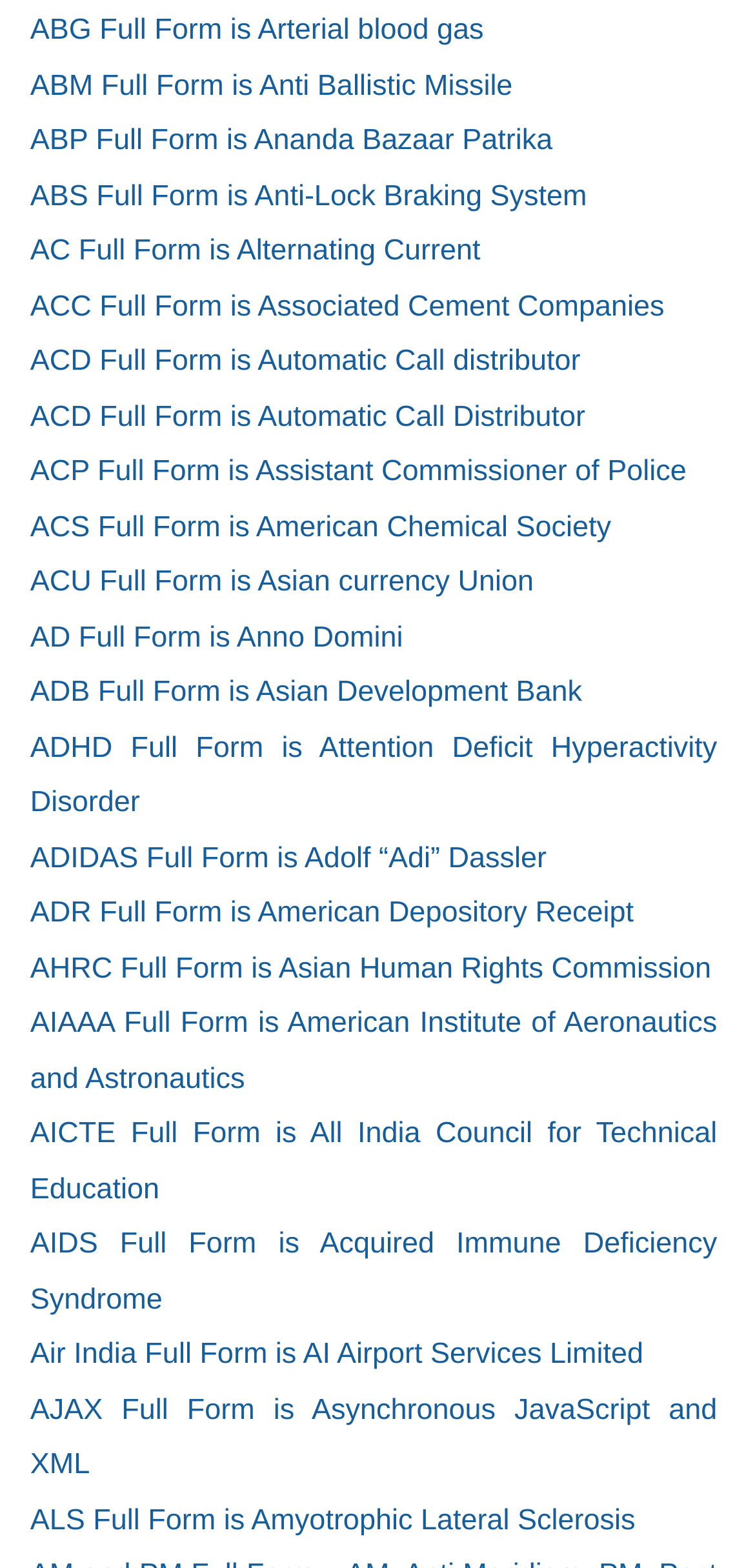Provide a single word or phrase to answer the given question: 
What is the vertical position of the link 'ABS Full Form is Anti-Lock Braking System'?

Above the link 'AC Full Form is Alternating Current'